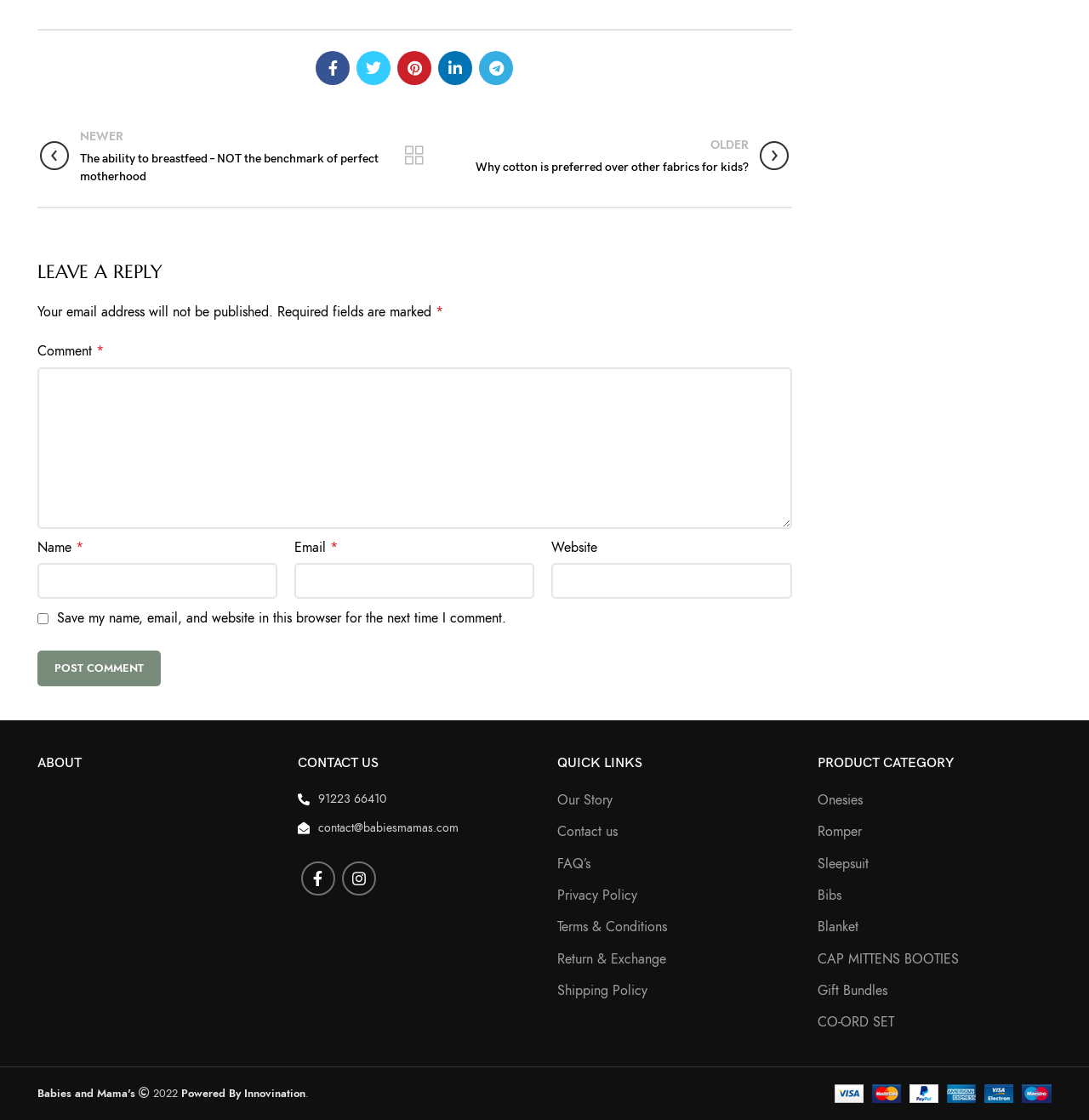Determine the bounding box coordinates of the section I need to click to execute the following instruction: "Post a comment". Provide the coordinates as four float numbers between 0 and 1, i.e., [left, top, right, bottom].

[0.034, 0.581, 0.148, 0.613]